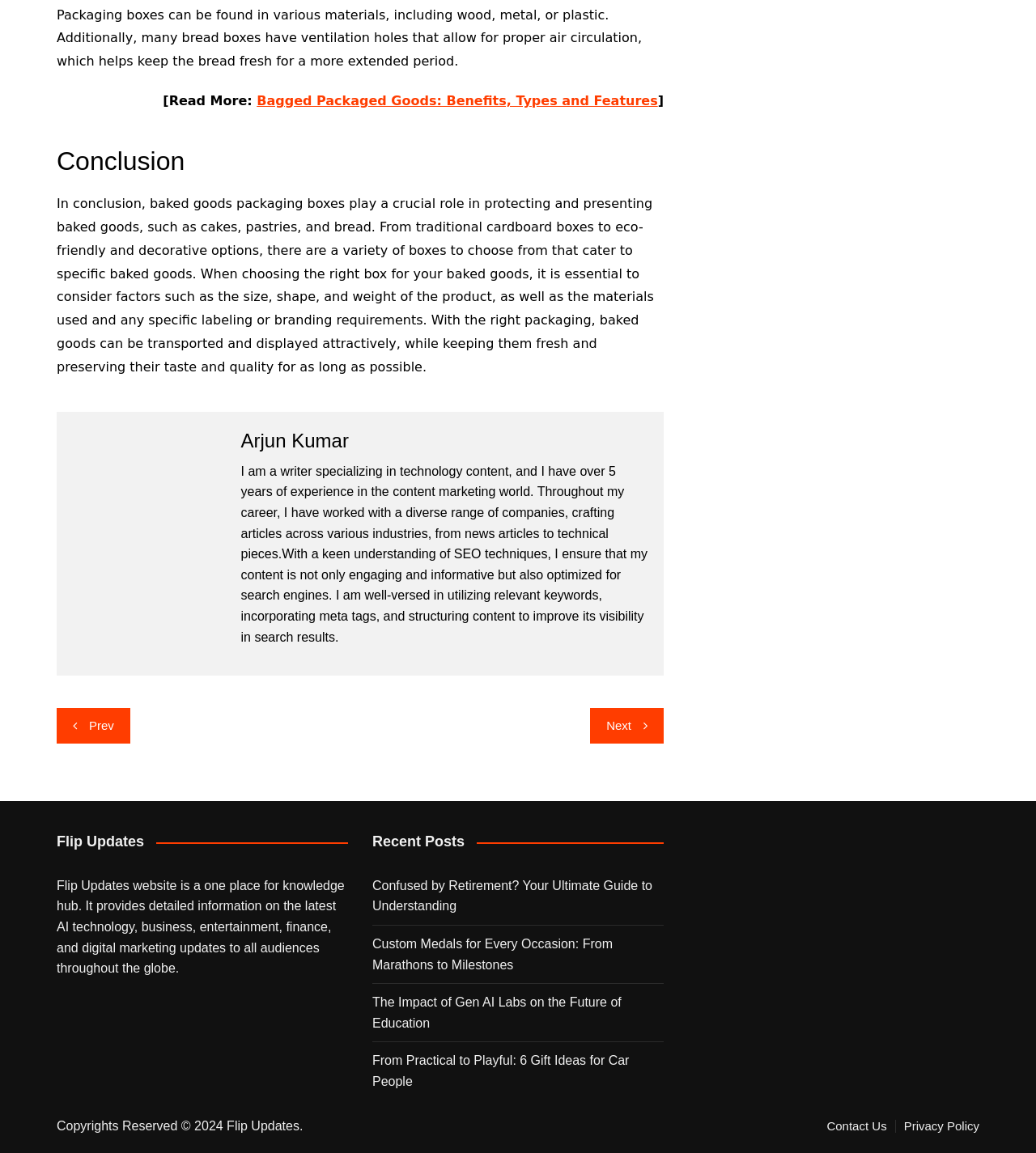What is the profession of Arjun Kumar?
Look at the image and respond with a one-word or short phrase answer.

Writer